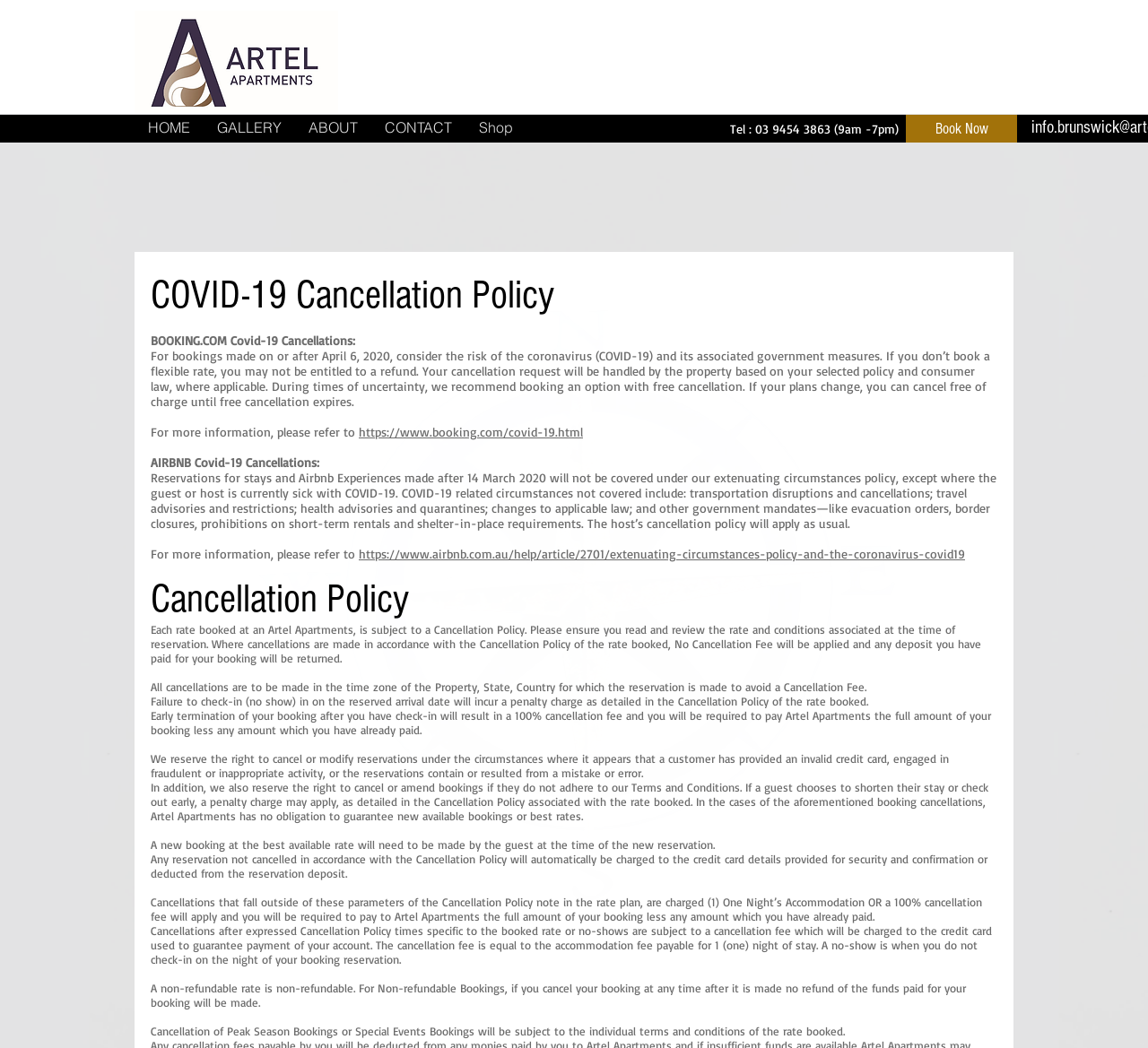Can you give a comprehensive explanation to the question given the content of the image?
What is the address of Artel Apartments?

I found the address by looking at the link element with the content '756, Sydney Road, Brunswick,' which is located at [0.746, 0.091, 0.95, 0.106] on the webpage.